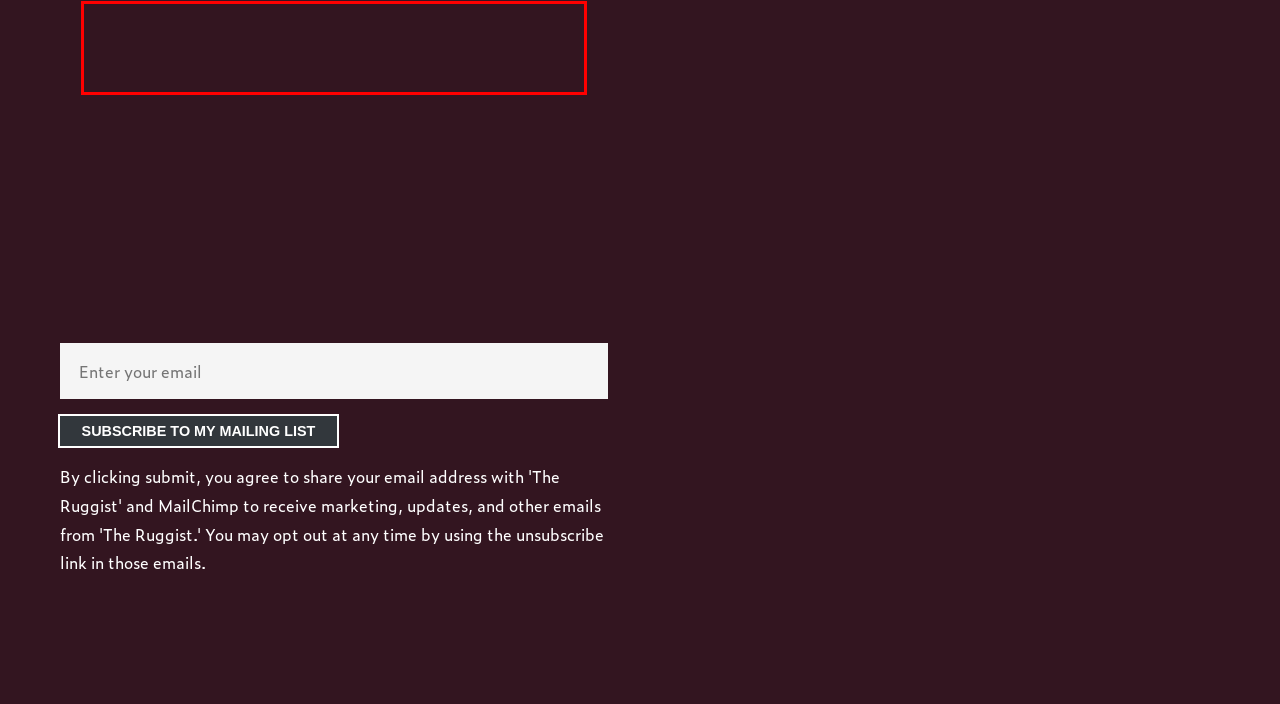Given a webpage screenshot, identify the text inside the red bounding box using OCR and extract it.

EDIT: Please be advised that this post was changed from its original to correct an error. Thank you to one of my diligent readers for pointing out …